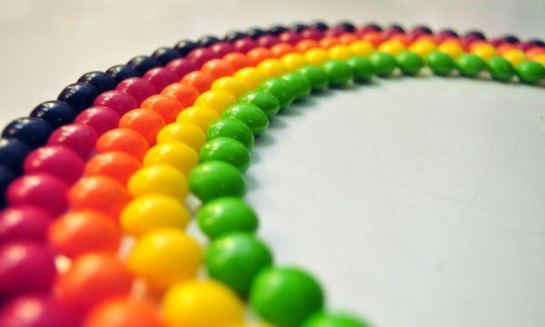Use the details in the image to answer the question thoroughly: 
What is the color of the spheres on the far left?

According to the caption, the sequence of colors starts with a deep purple on the far left, indicating that the spheres on the far left are deep purple in color.